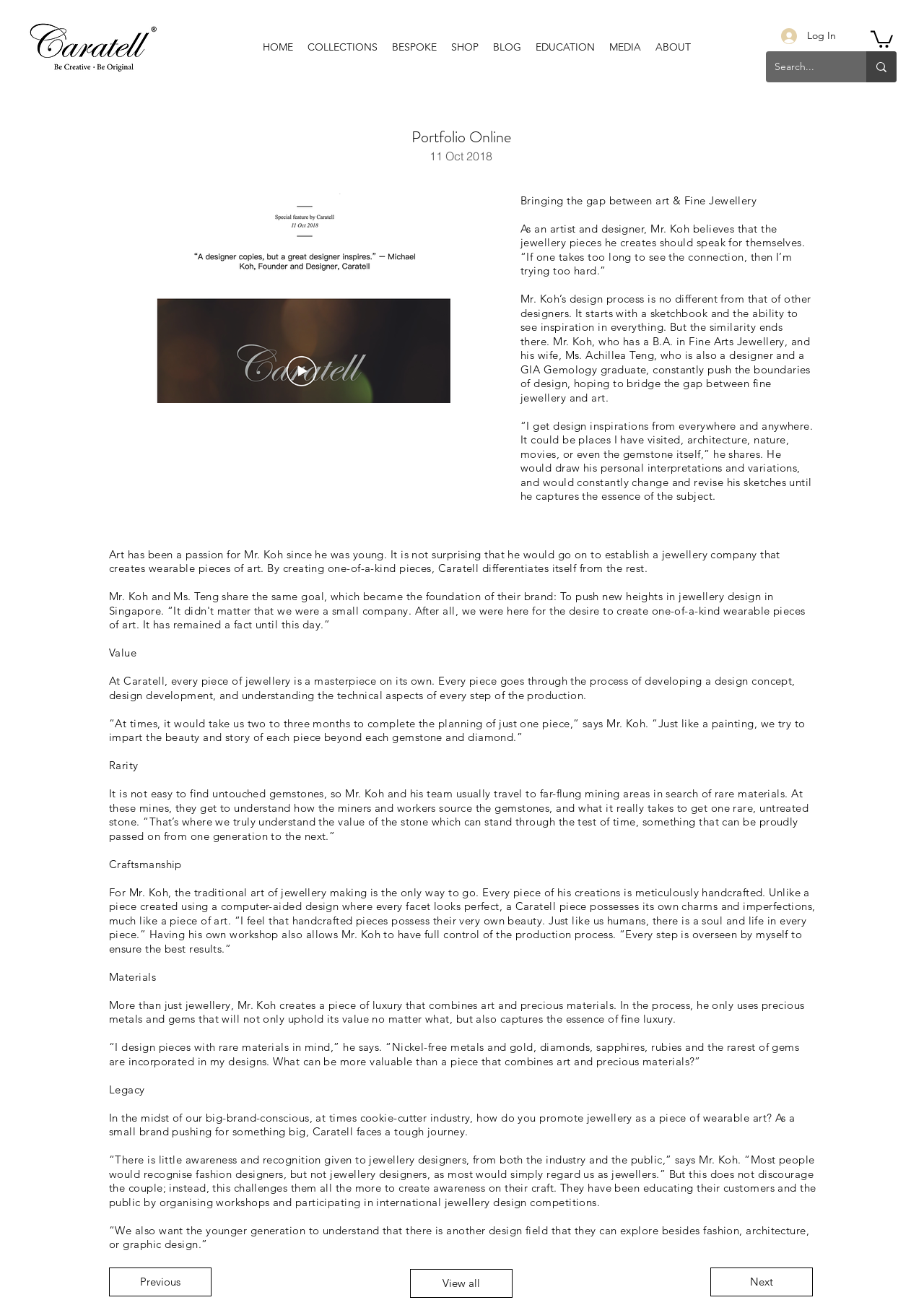What is the name of the company? Please answer the question using a single word or phrase based on the image.

Caratell